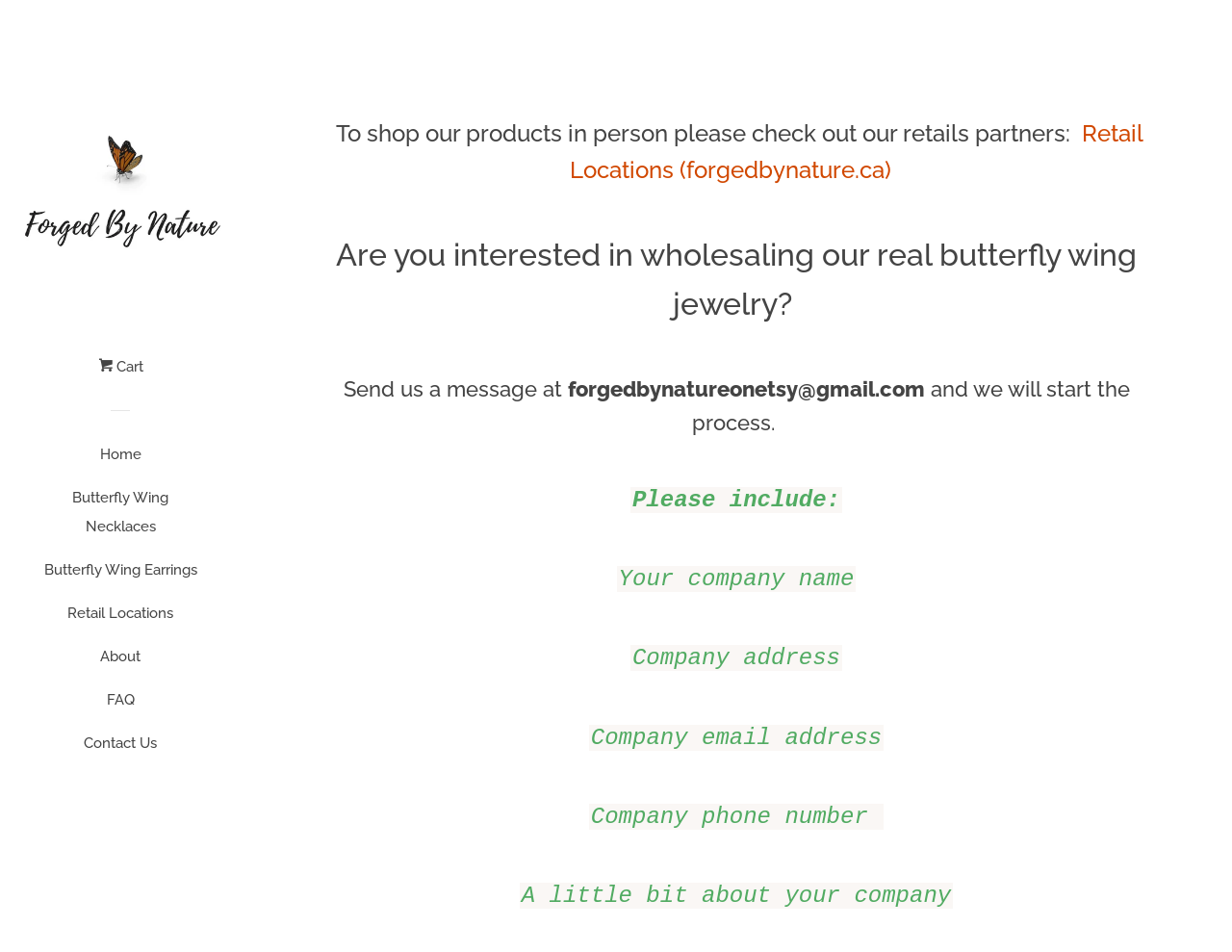Determine the bounding box coordinates of the section I need to click to execute the following instruction: "View retail locations". Provide the coordinates as four float numbers between 0 and 1, i.e., [left, top, right, bottom].

[0.035, 0.628, 0.16, 0.674]